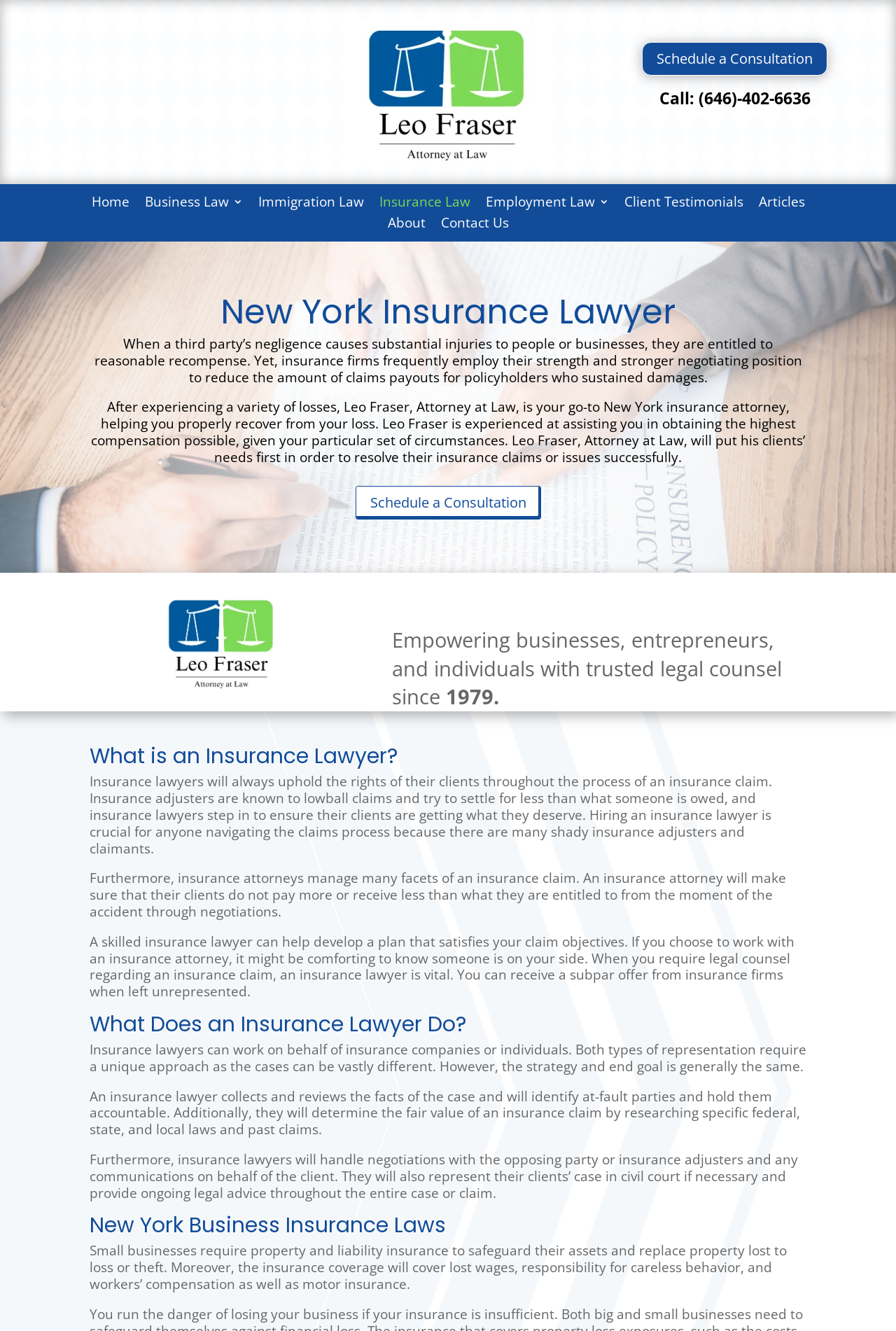How long has Leo Fraser been providing legal counsel?
Please give a detailed and elaborate explanation in response to the question.

I found the answer by reading the static text element that says 'Empowering businesses, entrepreneurs, and individuals with trusted legal counsel since 1979.' This indicates that Leo Fraser has been providing legal counsel since 1979.